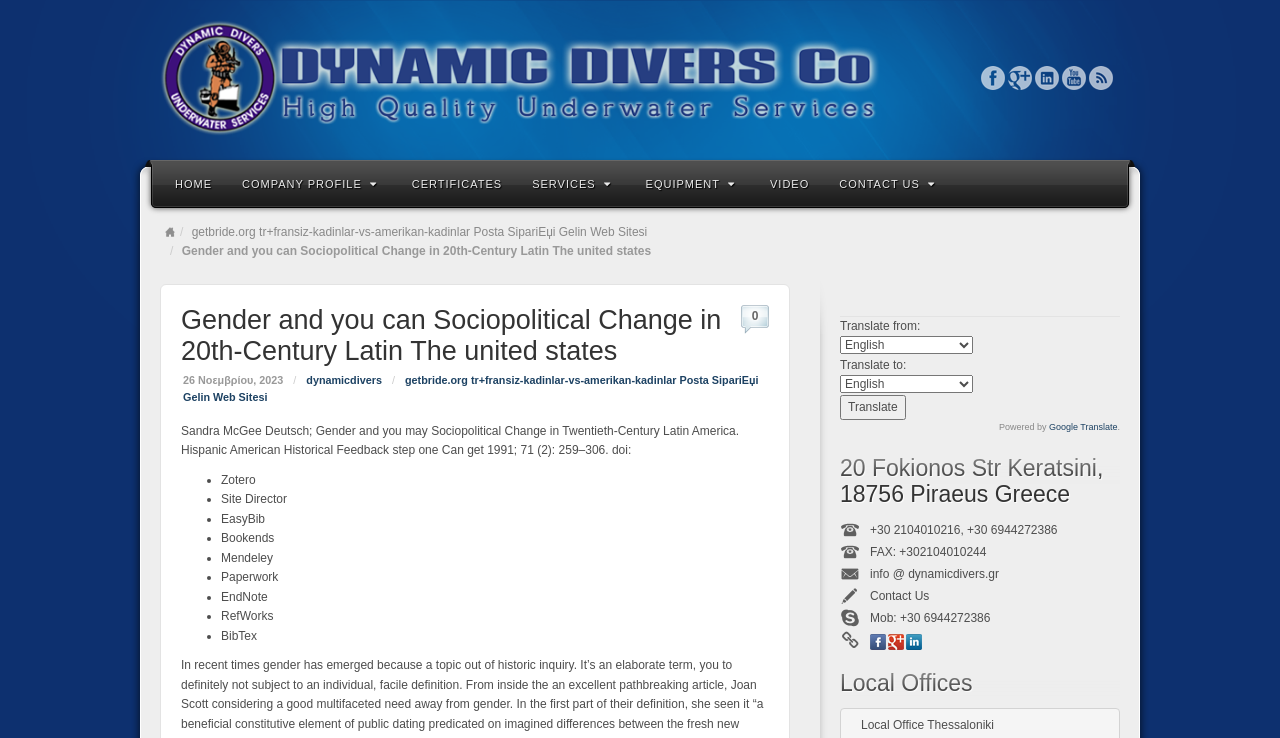Convey a detailed summary of the webpage, mentioning all key elements.

This webpage appears to be a academic or research-related page, with a focus on a specific topic, "Gender and Sociopolitical Change in 20th-Century Latin America". 

At the top of the page, there is a logo and a navigation menu with links to "HOME", "COMPANY PROFILE", "CERTIFICATES", "SERVICES", "EQUIPMENT", "VIDEO", and "CONTACT US". Below this, there is a section with social media links to Facebook, Google+, LinkedIn, YouTube, and RSS.

The main content of the page is divided into two columns. The left column contains a heading with the title of the page, followed by a block of text that appears to be a citation or reference, including author names, publication dates, and a DOI. Below this, there is a list of citation tools, including Zotero, Site Director, EasyBib, Bookends, Mendeley, Paperwork, EndNote, RefWorks, and BibTex.

The right column contains a translation tool, allowing users to translate the page from one language to another. Below this, there is a section with contact information, including an address, phone numbers, fax number, and email address. There are also links to social media profiles and a "Contact Us" page.

At the bottom of the page, there is a section with local office information, including an address and contact details.